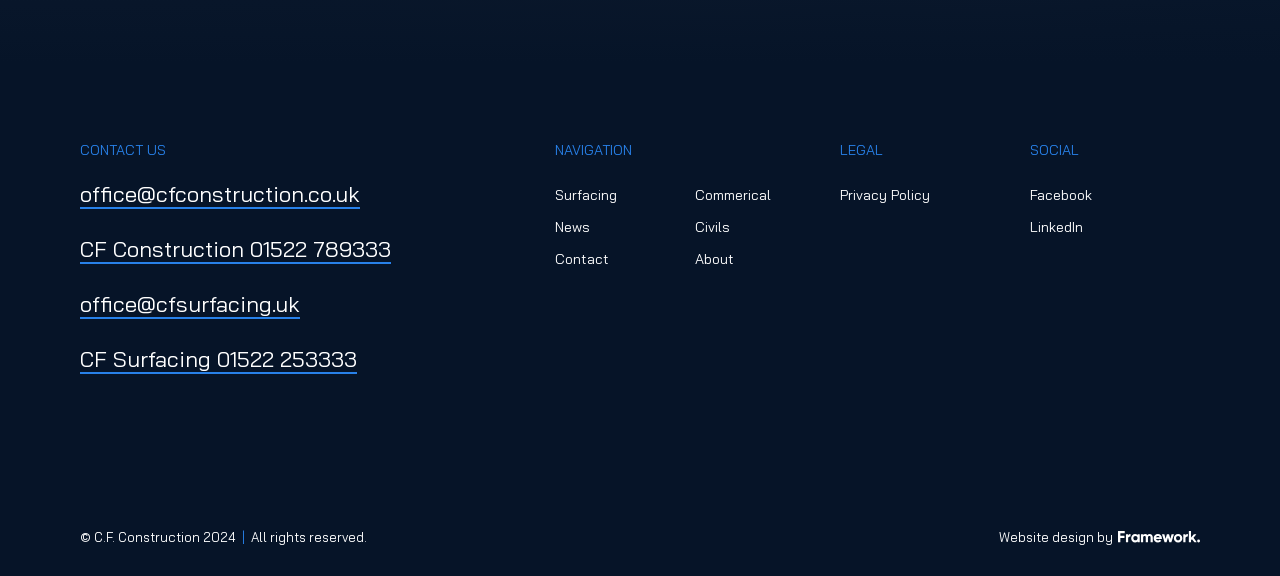For the following element description, predict the bounding box coordinates in the format (top-left x, top-left y, bottom-right x, bottom-right y). All values should be floating point numbers between 0 and 1. Description: Our mission

None